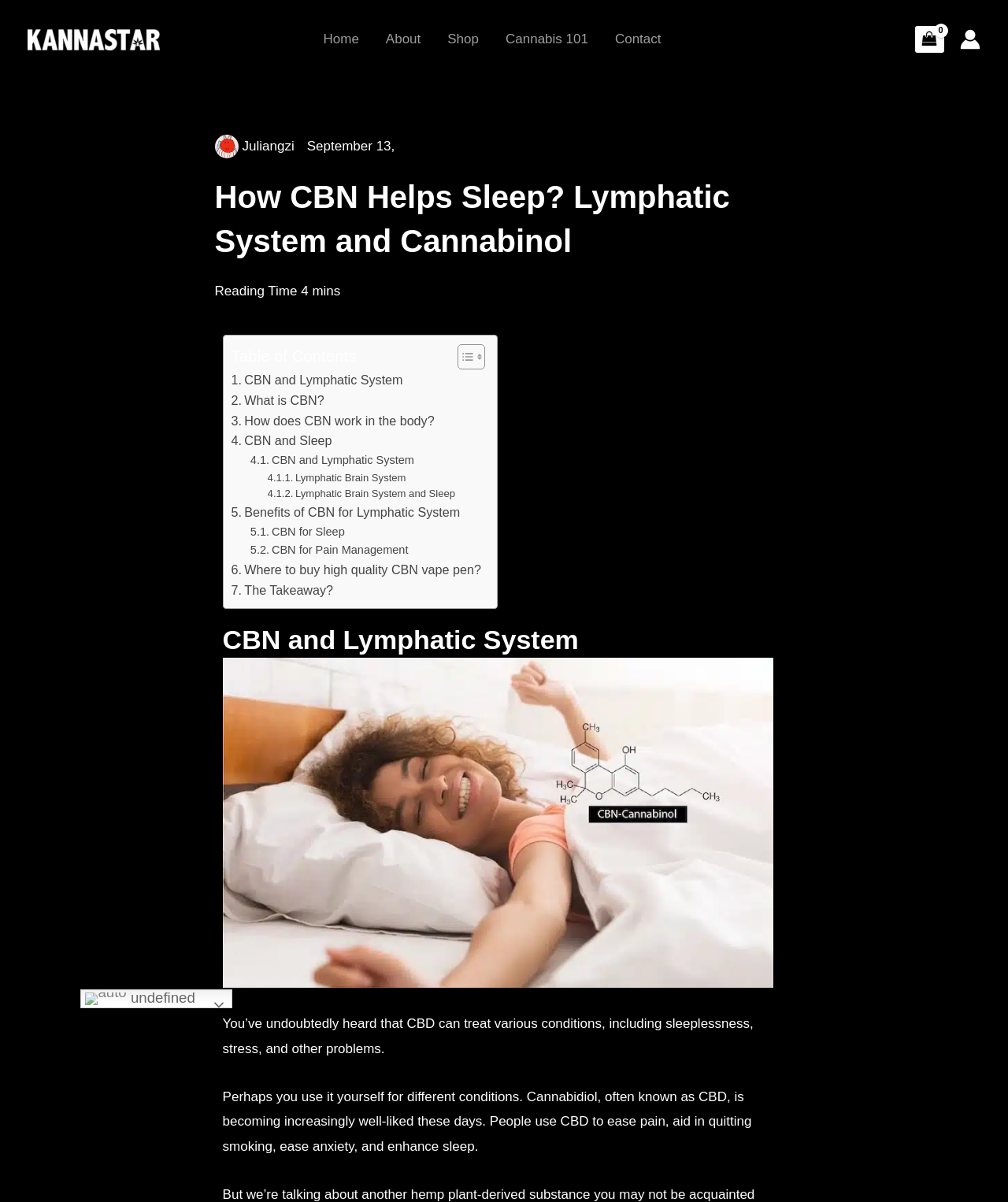How many links are in the table of contents?
Kindly answer the question with as much detail as you can.

I looked at the table of contents, which is located in the middle of the webpage, and counted the number of links, which is 11.